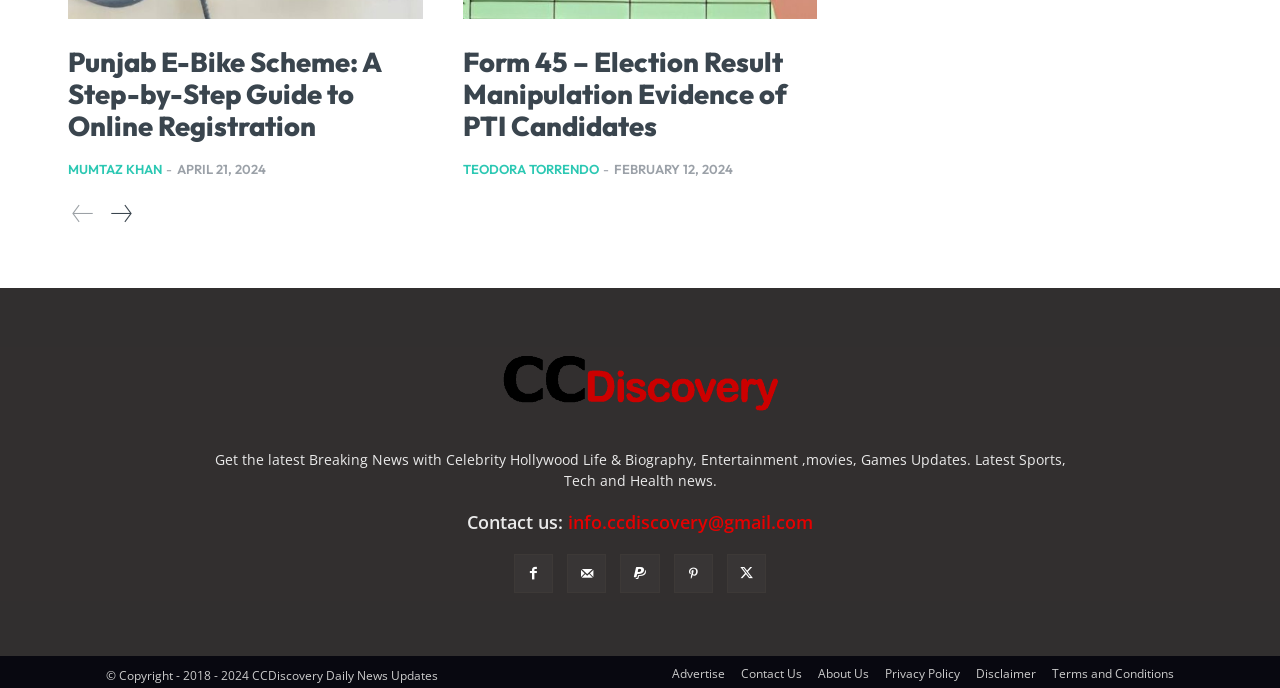What is the title of the second article on the webpage?
From the image, respond using a single word or phrase.

Form 45 – Election Result Manipulation Evidence of PTI Candidates